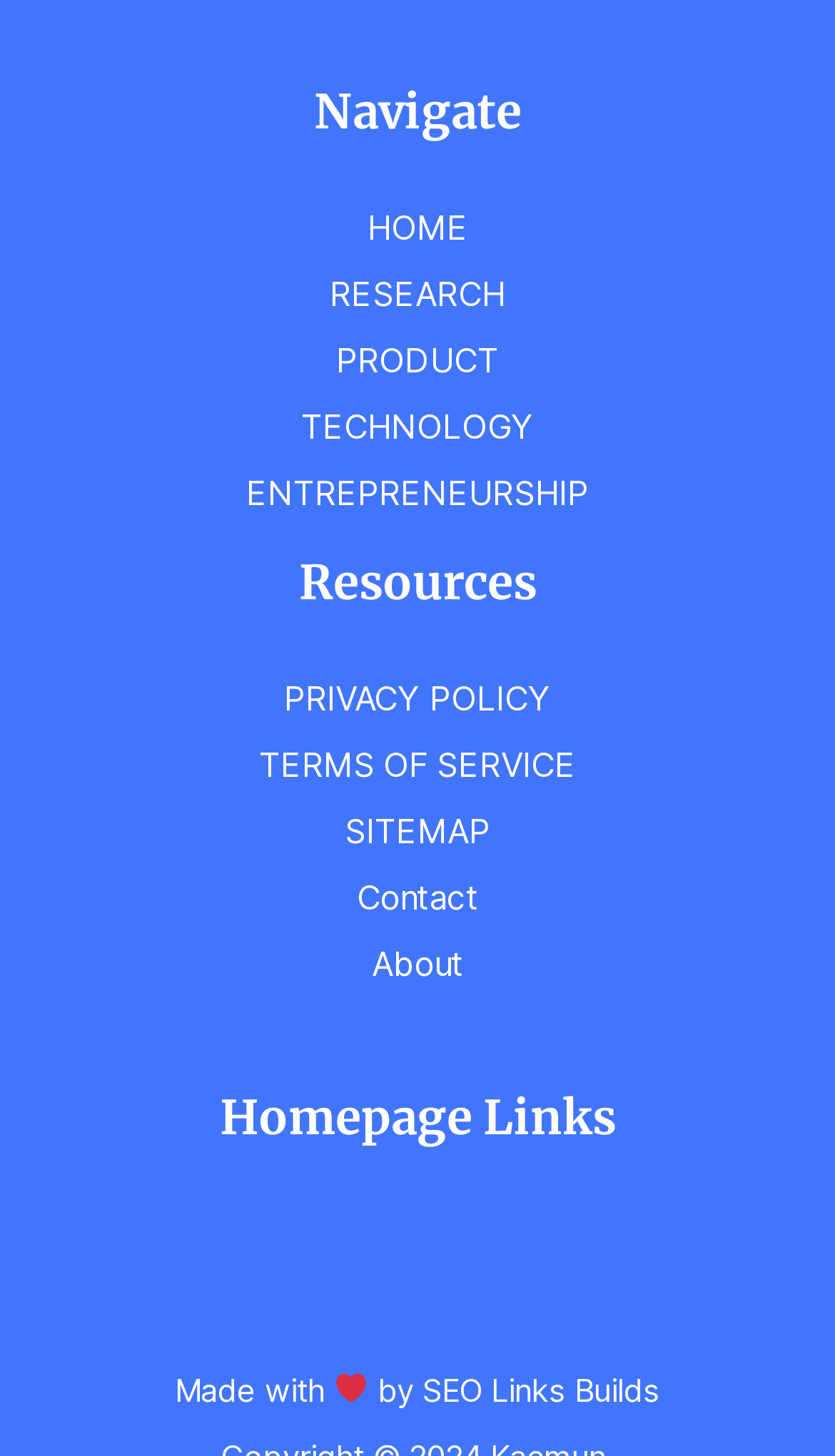Find and specify the bounding box coordinates that correspond to the clickable region for the instruction: "Go to RESEARCH".

[0.395, 0.188, 0.605, 0.216]